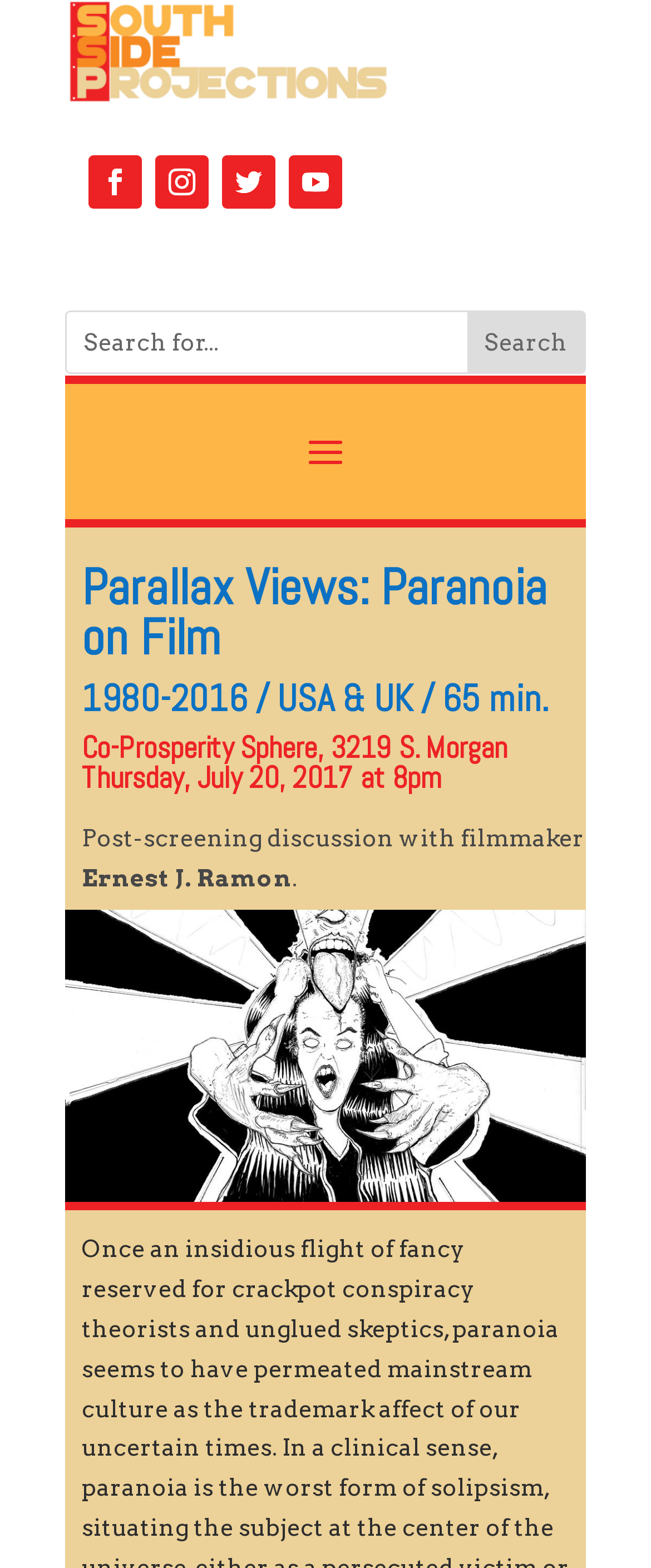Provide the bounding box coordinates, formatted as (top-left x, top-left y, bottom-right x, bottom-right y), with all values being floating point numbers between 0 and 1. Identify the bounding box of the UI element that matches the description: Fittings and fixtures

None